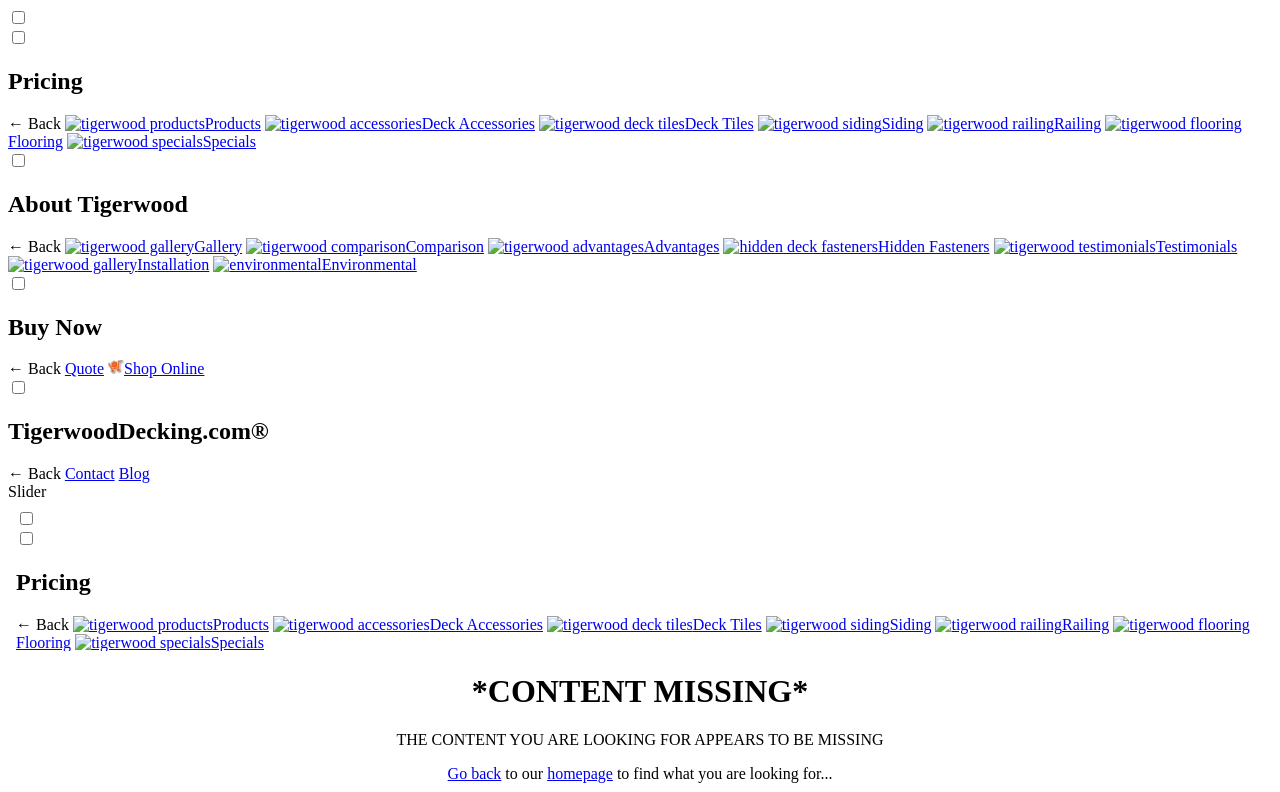Pinpoint the bounding box coordinates of the area that should be clicked to complete the following instruction: "Get a Quote". The coordinates must be given as four float numbers between 0 and 1, i.e., [left, top, right, bottom].

[0.051, 0.455, 0.081, 0.477]